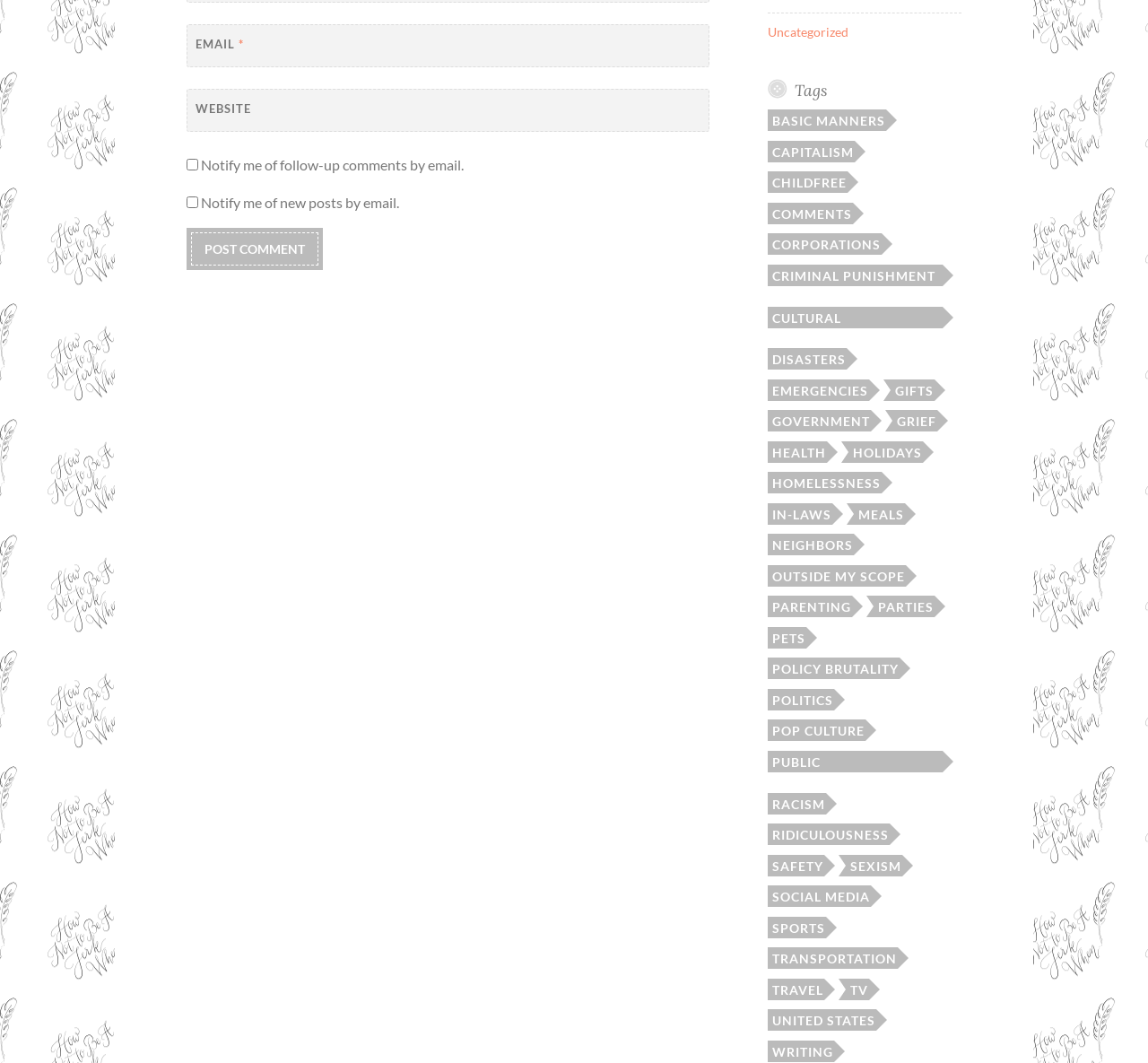Can you find the bounding box coordinates for the element to click on to achieve the instruction: "Go to New Music page"?

None